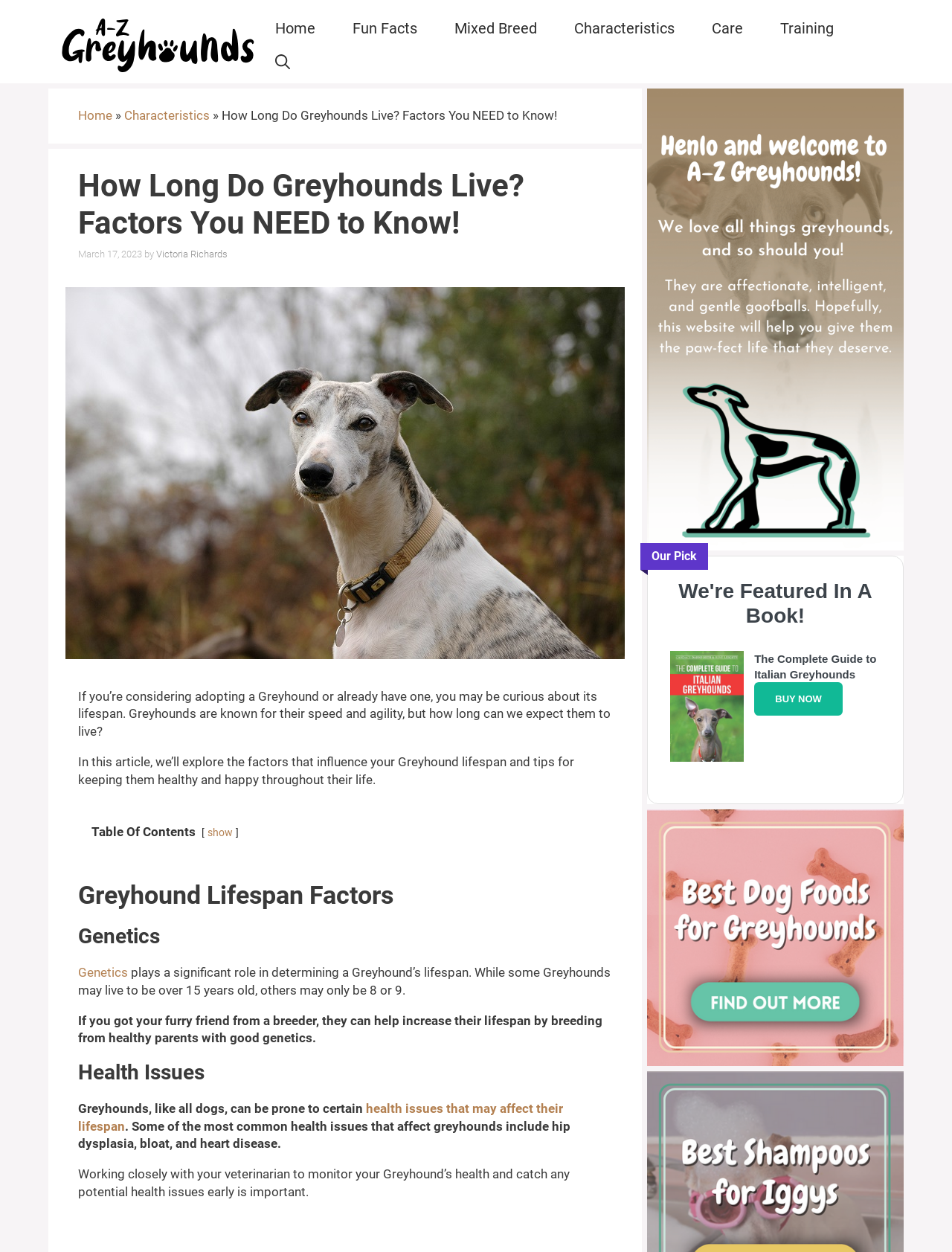Present a detailed account of what is displayed on the webpage.

This webpage is about Greyhounds, specifically discussing their lifespan and factors that influence it. At the top, there is a banner with a link to "A-Z Greyhounds" and a navigation menu with links to various sections of the website, including "Home", "Fun Facts", "Mixed Breed", "Characteristics", "Care", and "Training". 

Below the navigation menu, there is a heading that reads "How Long Do Greyhounds Live? Factors You NEED to Know!" followed by a brief introduction to the topic. The introduction is accompanied by an image related to Greyhound lifespan.

The main content of the webpage is divided into sections, starting with "Greyhound Lifespan Factors". This section has subheadings, including "Genetics" and "Health Issues", which discuss how these factors affect a Greyhound's lifespan. The text provides information on how genetics play a significant role in determining a Greyhound's lifespan and how health issues, such as hip dysplasia, bloat, and heart disease, can affect their lifespan.

To the right of the main content, there are three complementary sections. The first section has a figure with a link, the second section has a heading "We're Featured In A Book!" with an image and a link to buy a book, and the third section has another figure with a link.

Overall, the webpage provides informative content about Greyhounds, their lifespan, and factors that influence it, along with some additional resources and links to related topics.